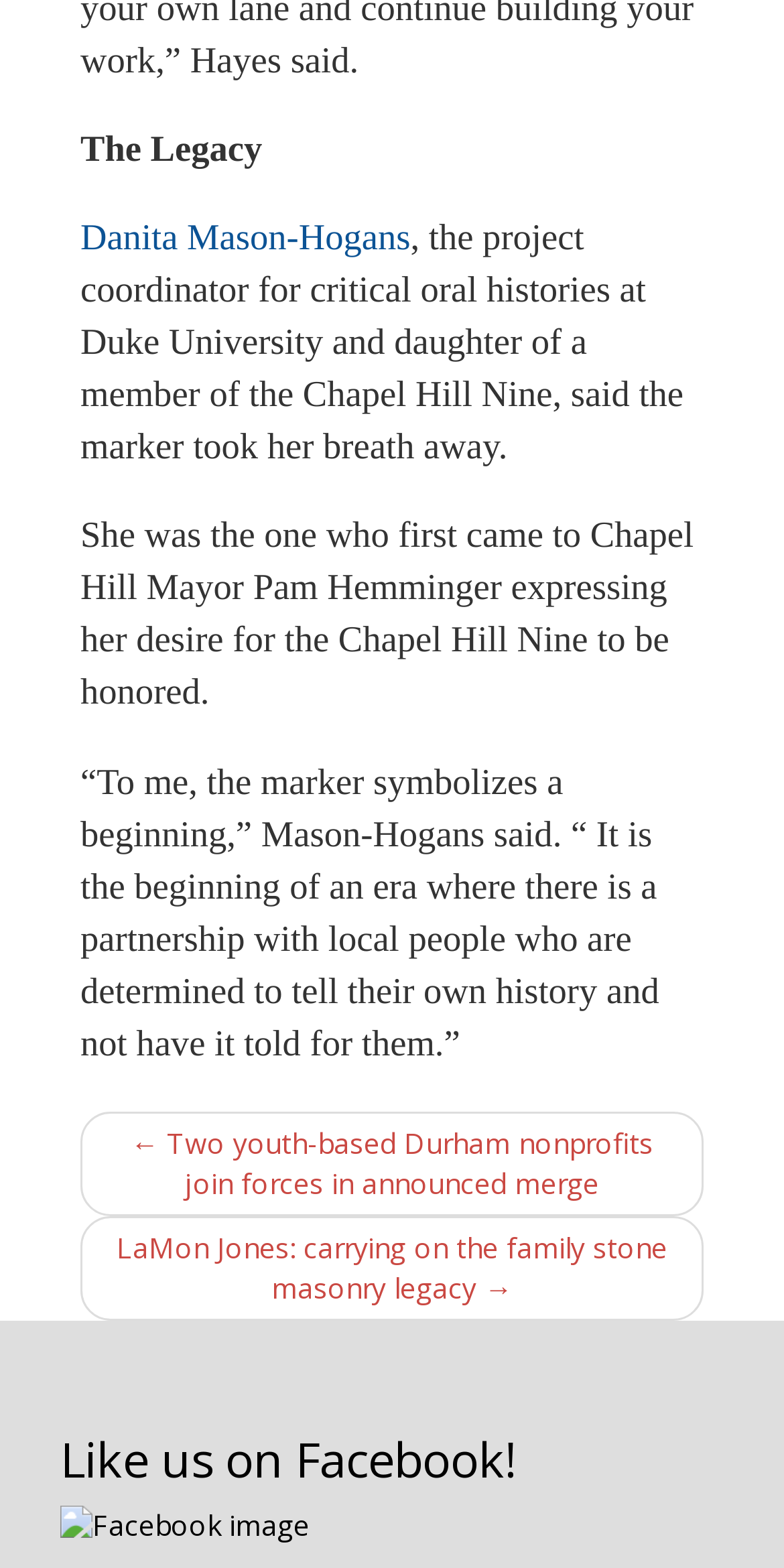What is the name of the mayor mentioned in the article?
Look at the screenshot and respond with a single word or phrase.

Pam Hemminger